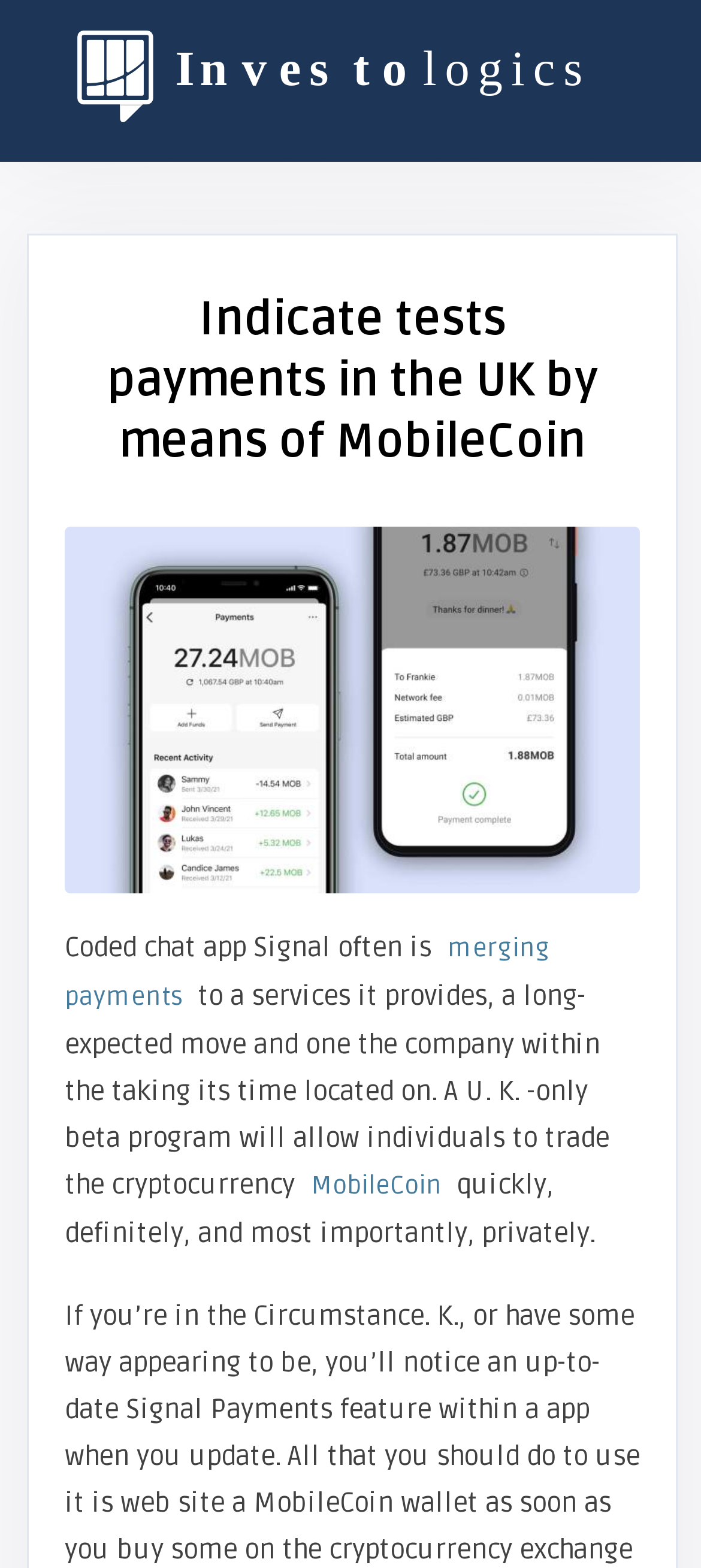What is the purpose of the beta program?
Give a one-word or short phrase answer based on the image.

Trade cryptocurrency